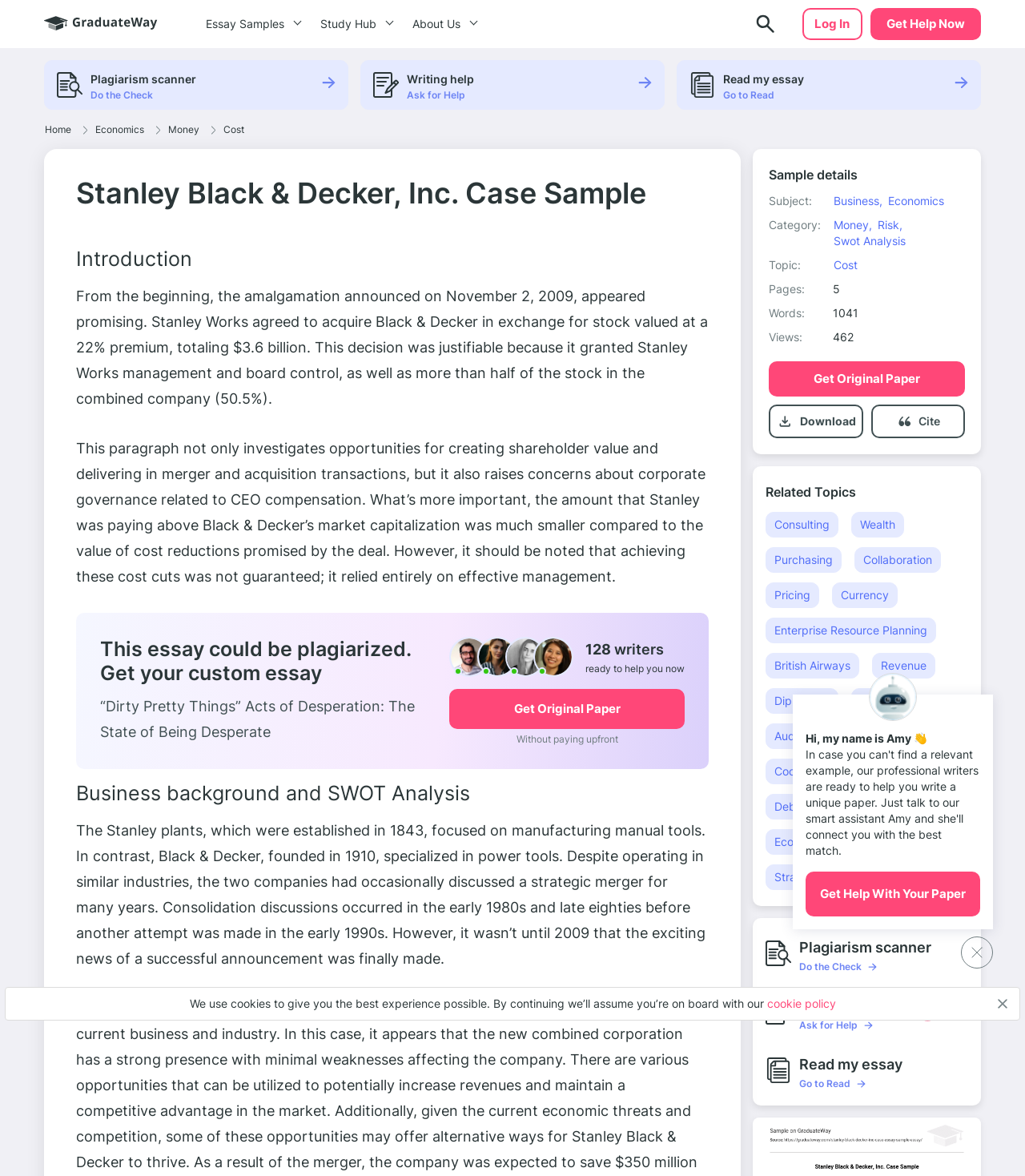Find the UI element described as: "alt="Dayton Valley Wildlife Reststop"" and predict its bounding box coordinates. Ensure the coordinates are four float numbers between 0 and 1, [left, top, right, bottom].

None